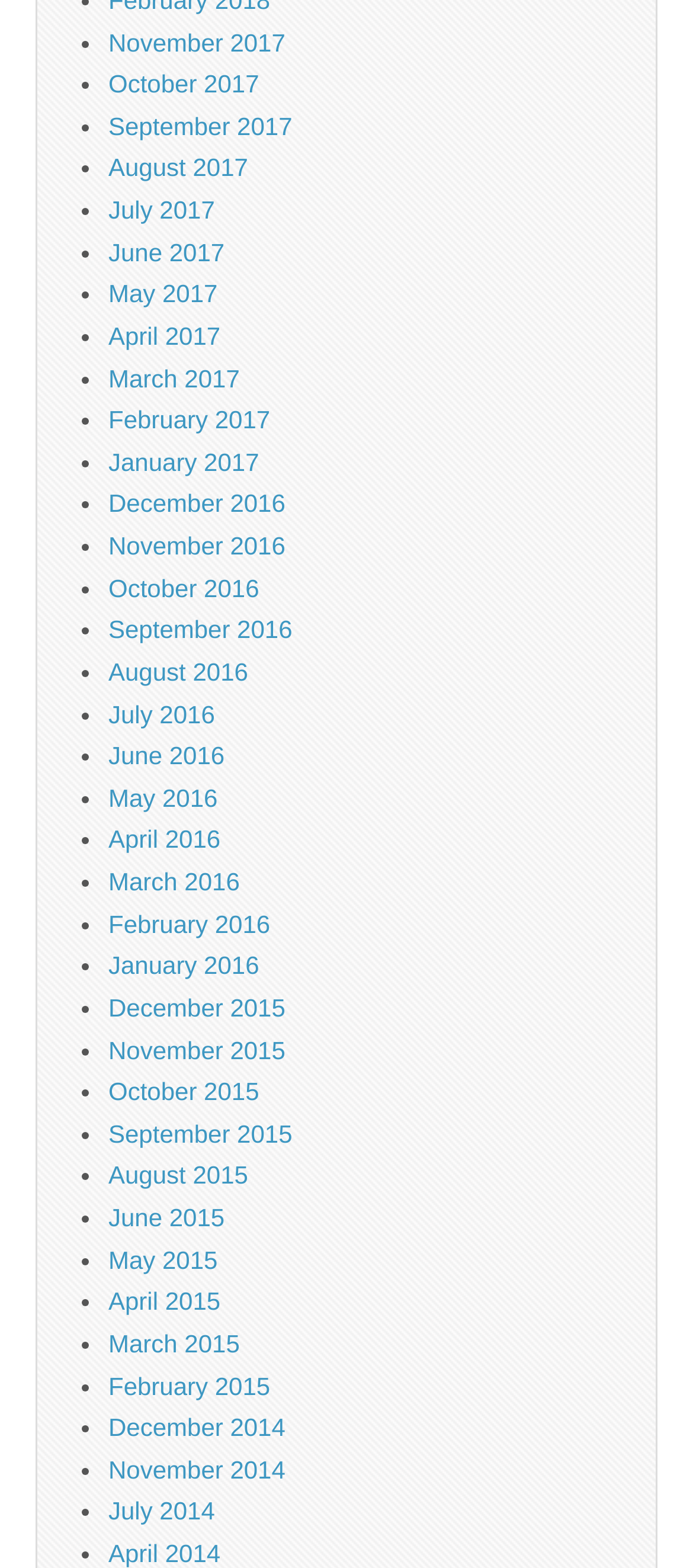Please specify the bounding box coordinates in the format (top-left x, top-left y, bottom-right x, bottom-right y), with all values as floating point numbers between 0 and 1. Identify the bounding box of the UI element described by: parent_node: Search name="searchText" placeholder="Search"

None